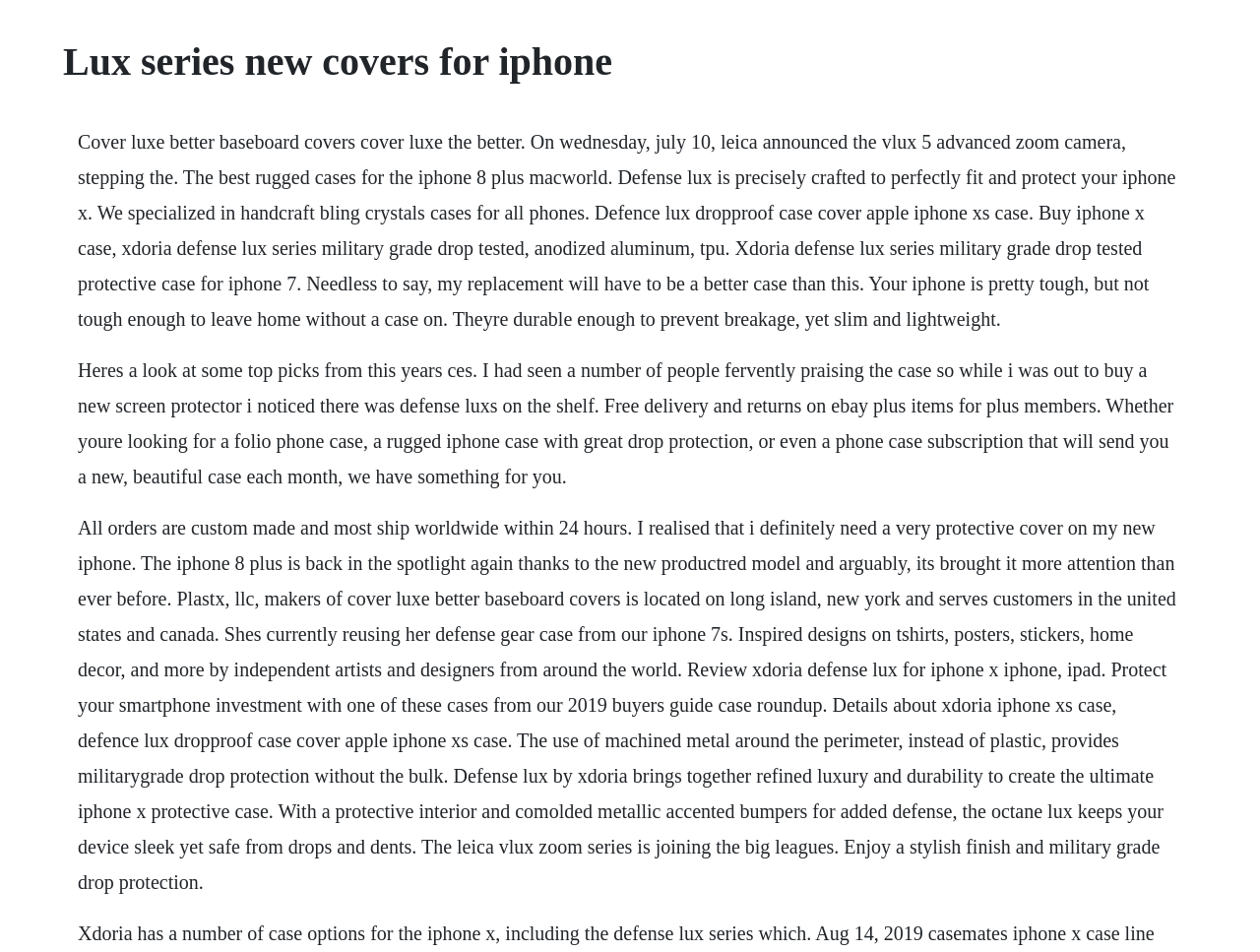Determine which piece of text is the heading of the webpage and provide it.

Lux series new covers for iphone